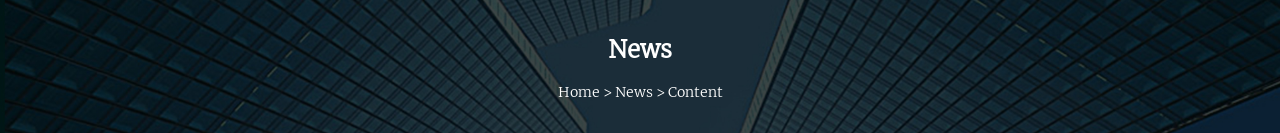Detail every visible element in the image extensively.

The image features a modern, architectural background characterized by sleek, reflective glass surfaces of towering buildings, creating a dynamic visual perspective that draws the eye upward. Overlaying this striking imagery is the text "News," prominently displayed in an elegant font, indicating a section likely dedicated to updates and announcements. Below this, breadcrumb navigation is presented with links to "Home," "News," and "Content," guiding visitors through the website's structure. This layout not only emphasizes the importance of the news section but also enhances user accessibility, helping viewers navigate the content seamlessly. The overall aesthetic combines professionalism with modern design, suitable for a corporate or informational context.